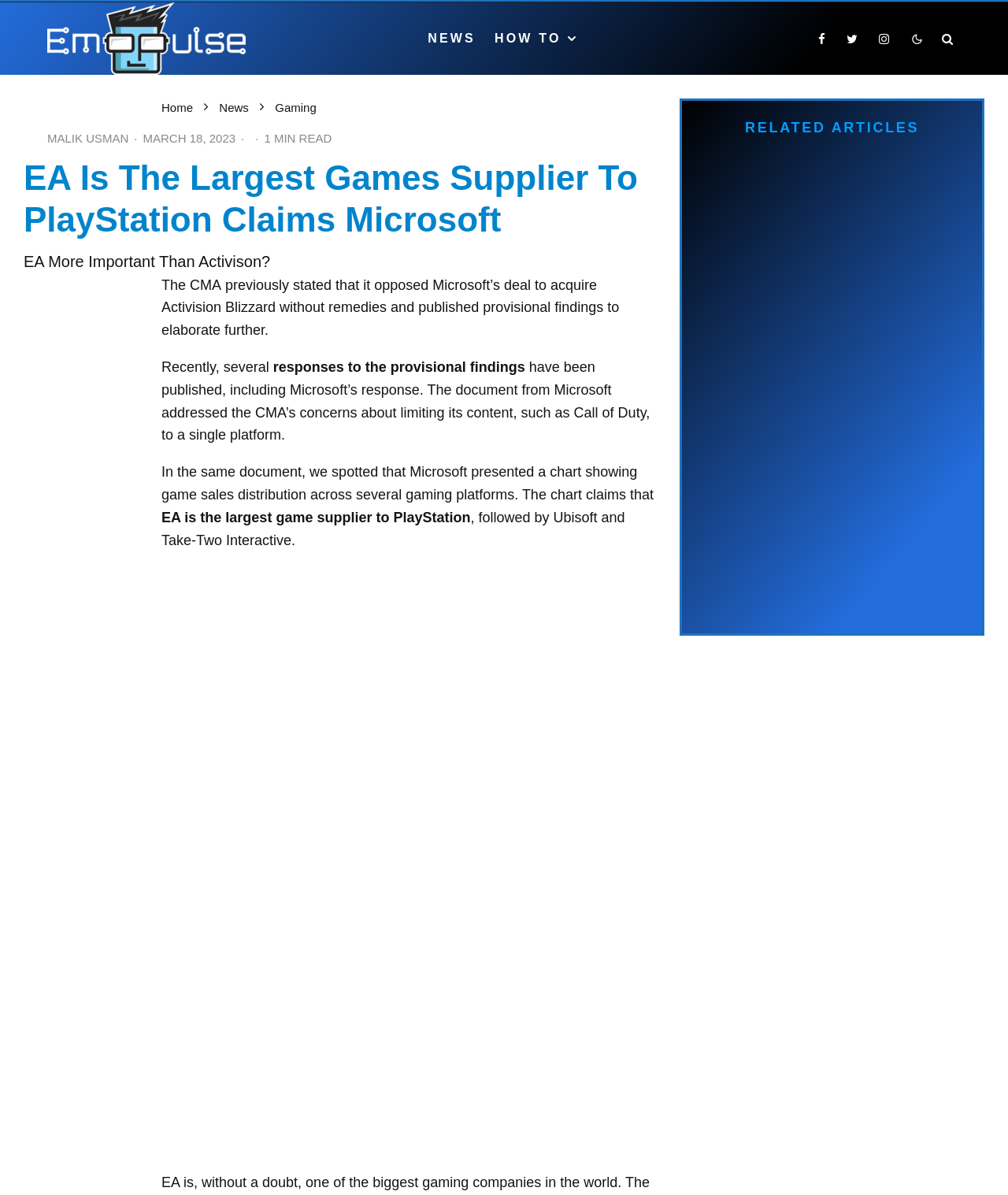What is the name of the author of the article?
Look at the webpage screenshot and answer the question with a detailed explanation.

I found the author's name by looking at the text 'MALIK USMAN' which is located near the top of the webpage, below the navigation links and above the article title.